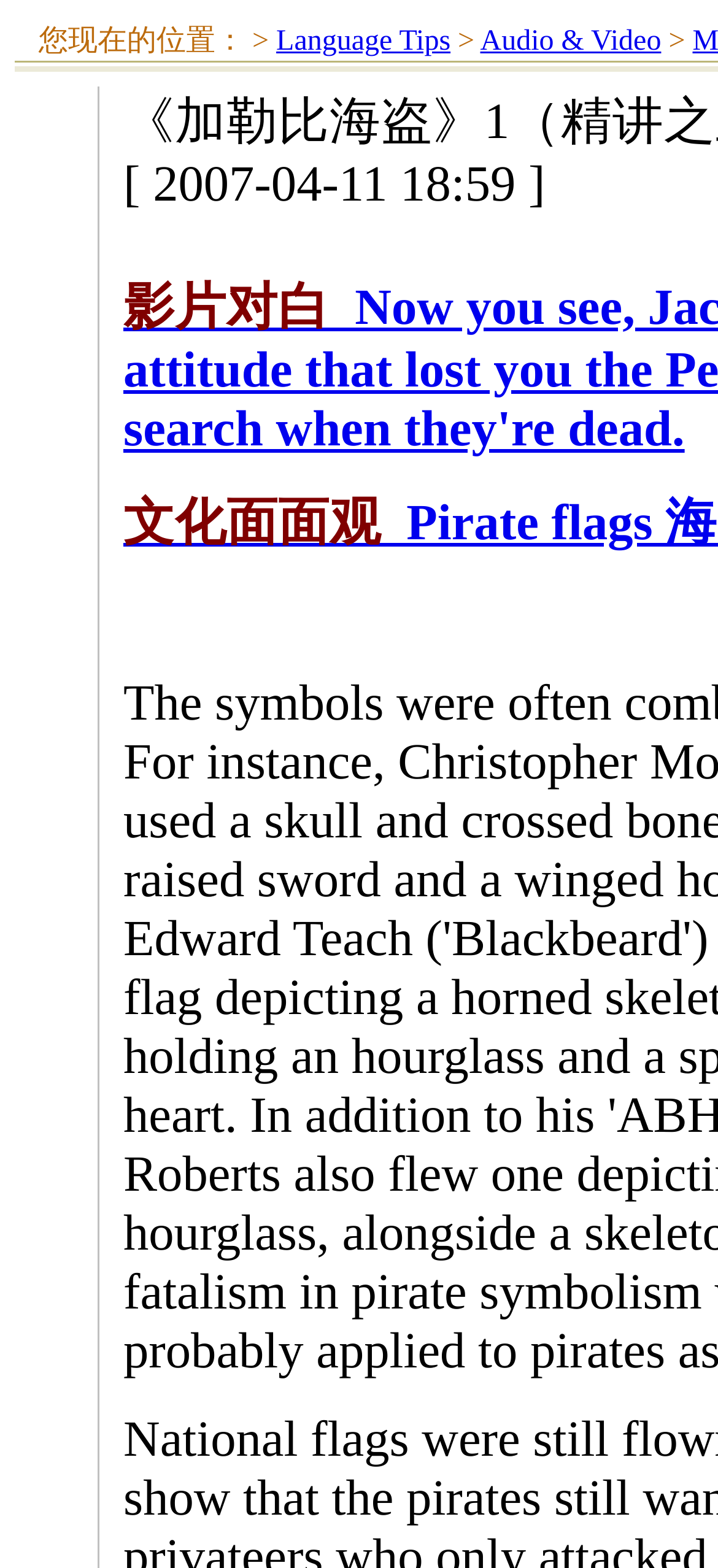Describe all significant elements and features of the webpage.

The webpage appears to be related to the movie "加勒比海盗" (Pirates of the Caribbean) and is likely a tutorial or educational page. 

At the top-left corner, there is a small image. Below it, there are three more small images aligned vertically. 

To the right of the first image, there are two links, "Language Tips" and "Audio & Video", placed side by side. 

The overall structure of the page is divided into table cells, with the mentioned elements contained within them.